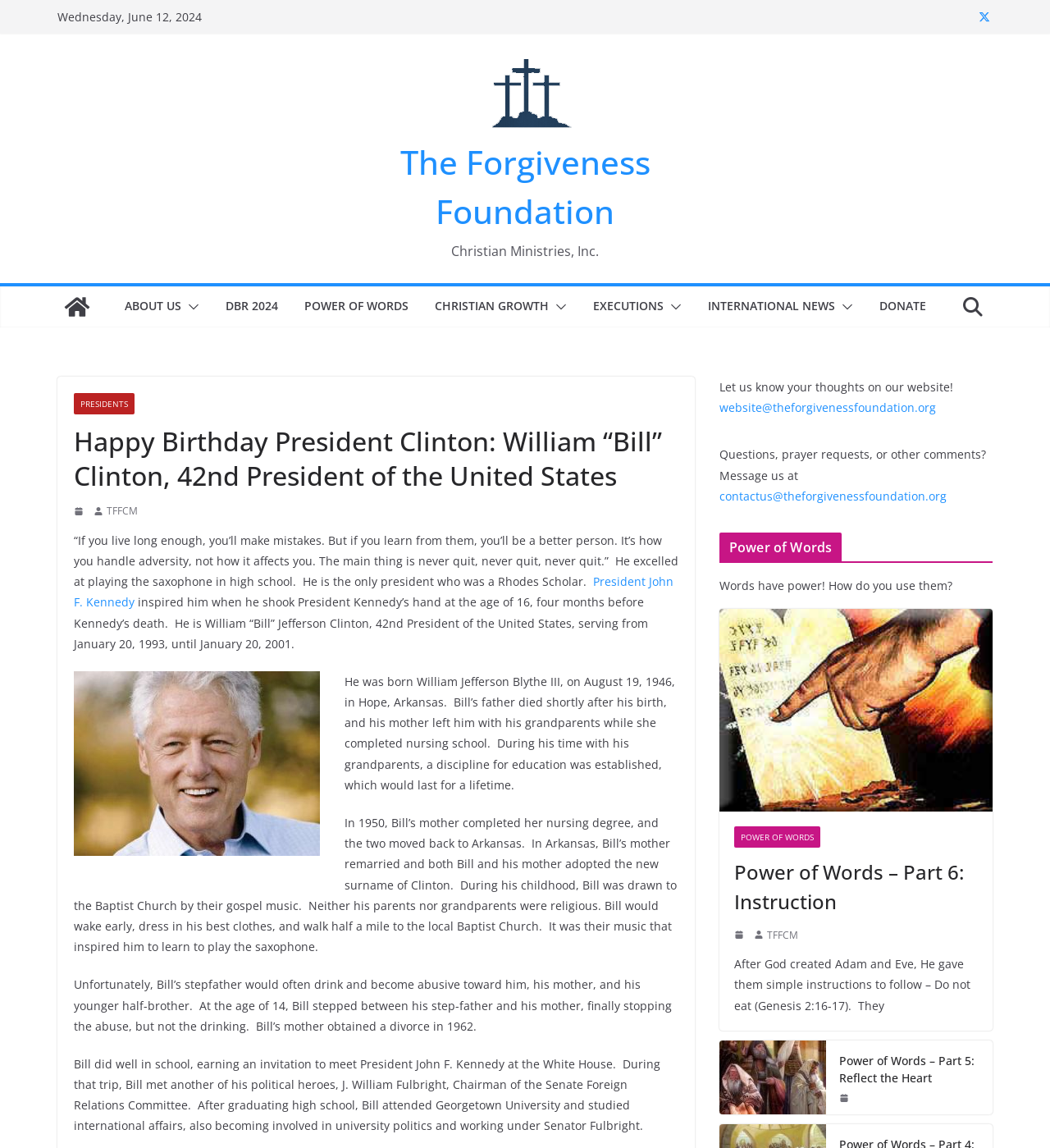Respond to the question below with a single word or phrase:
What is the name of the 42nd President of the United States?

Bill Clinton